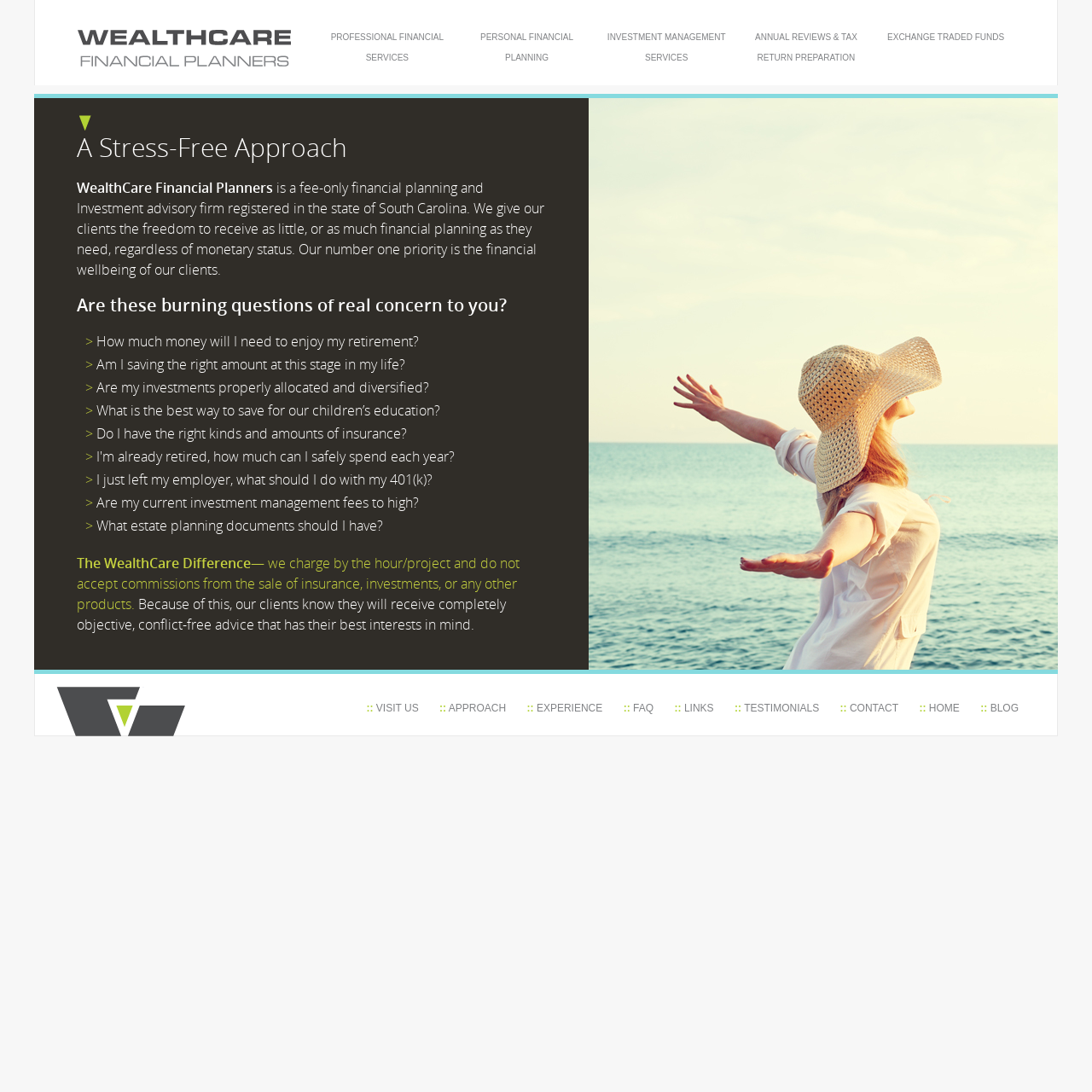Please identify the bounding box coordinates of the element that needs to be clicked to execute the following command: "Click on the logo". Provide the bounding box using four float numbers between 0 and 1, formatted as [left, top, right, bottom].

[0.071, 0.027, 0.266, 0.062]